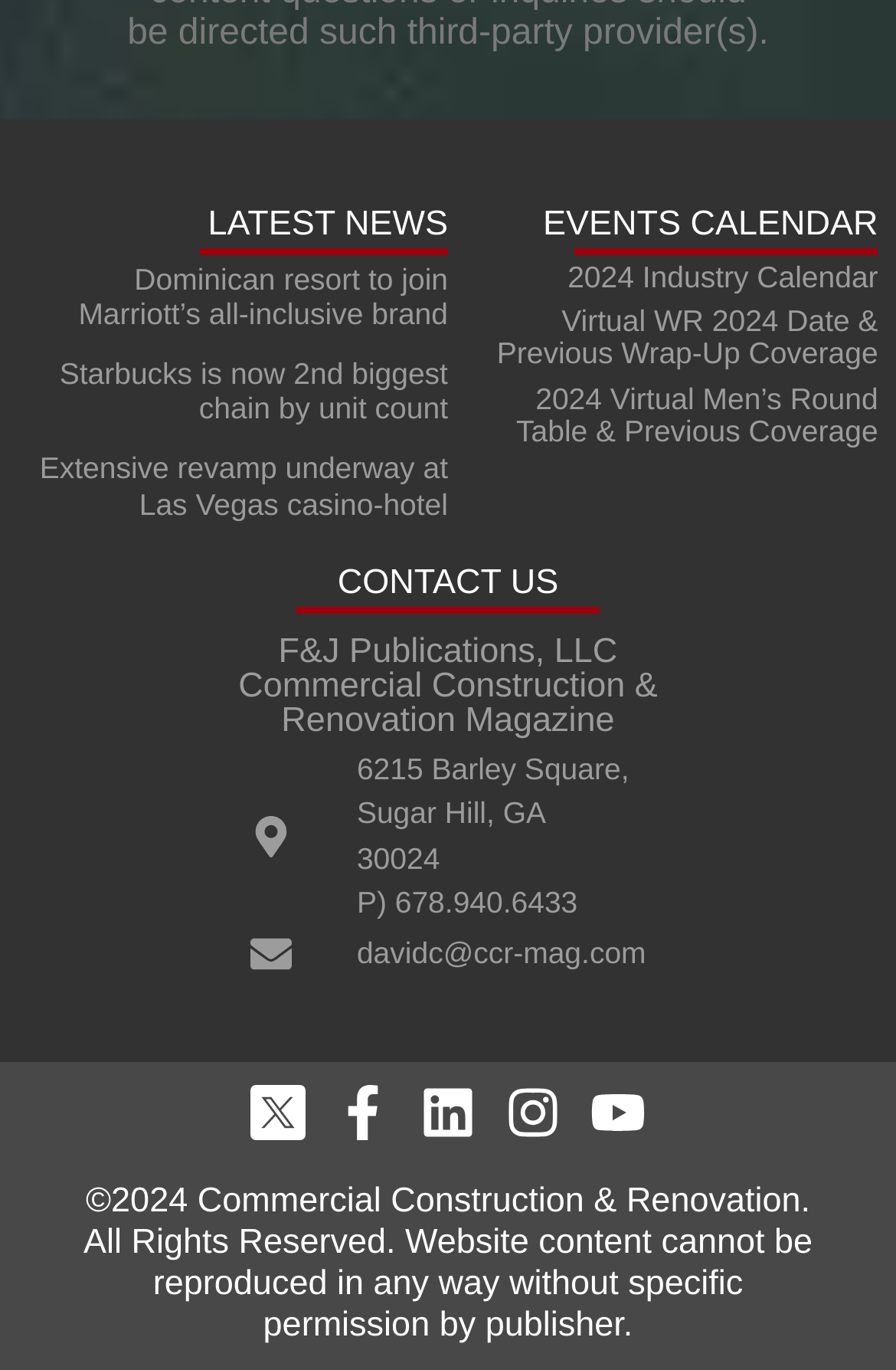Identify the bounding box of the HTML element described here: "Instagram". Provide the coordinates as four float numbers between 0 and 1: [left, top, right, bottom].

[0.564, 0.791, 0.626, 0.832]